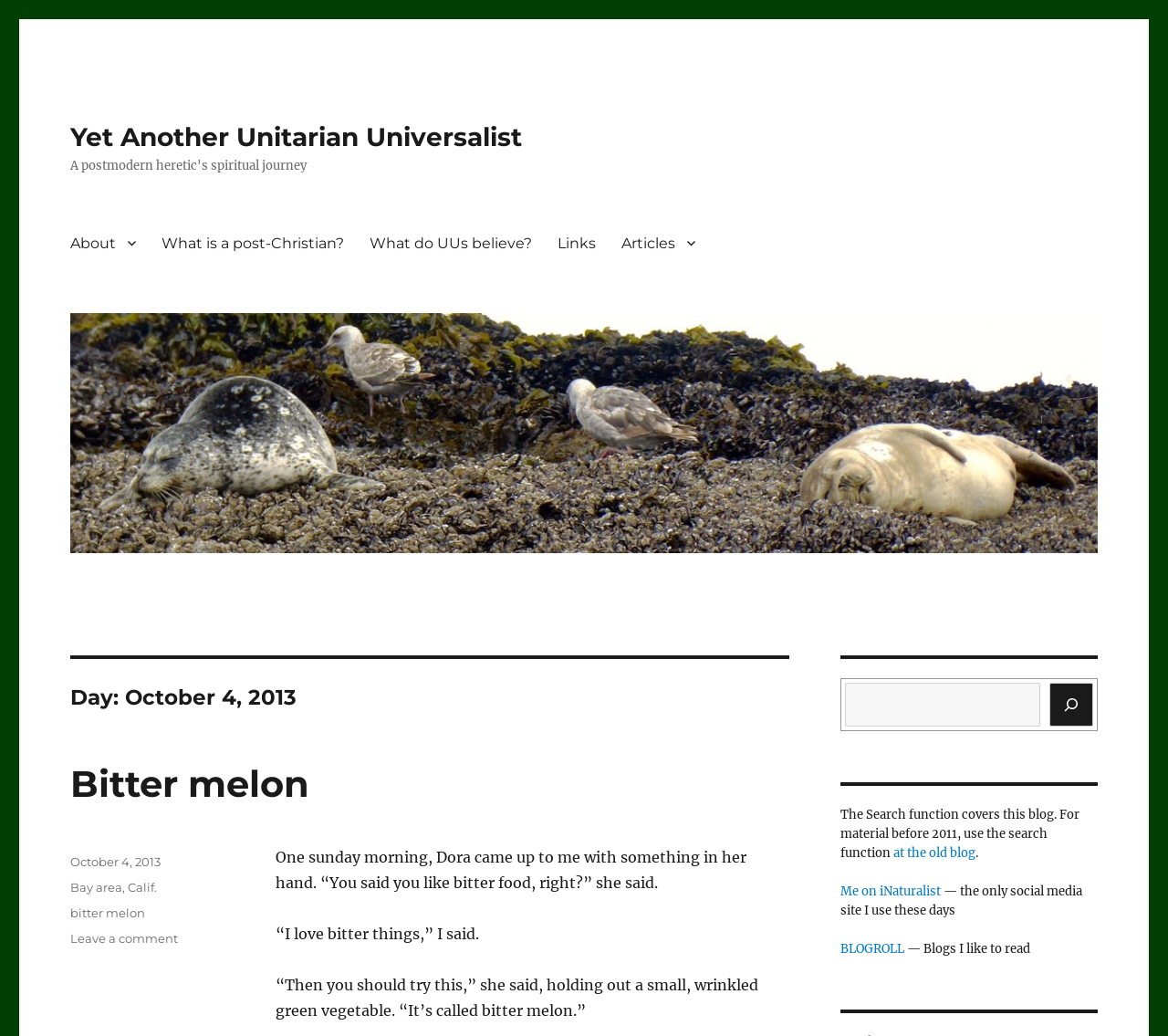Generate a comprehensive description of the webpage content.

This webpage is a blog post titled "Bitter melon" dated October 4, 2013. At the top, there is a navigation menu with six links: "About", "What is a post-Christian?", "What do UUs believe?", "Links", and "Articles". Below the navigation menu, there is a large header with the blog title "Yet Another Unitarian Universalist" accompanied by an image.

The main content of the blog post is a story about the author's experience with bitter melon. The text is divided into four paragraphs, with the first paragraph describing the author's encounter with bitter melon and the subsequent paragraphs elaborating on the experience.

On the right side of the page, there is a search function with a search box and a search button. Below the search function, there is a note explaining that the search function covers the current blog, and for material before 2011, users should use the search function at the old blog. There are also links to the author's profile on iNaturalist and a blogroll of blogs the author likes to read.

At the bottom of the page, there is a footer section with information about the author, the posting date, categories, and tags related to the blog post. There is also a link to leave a comment on the blog post.